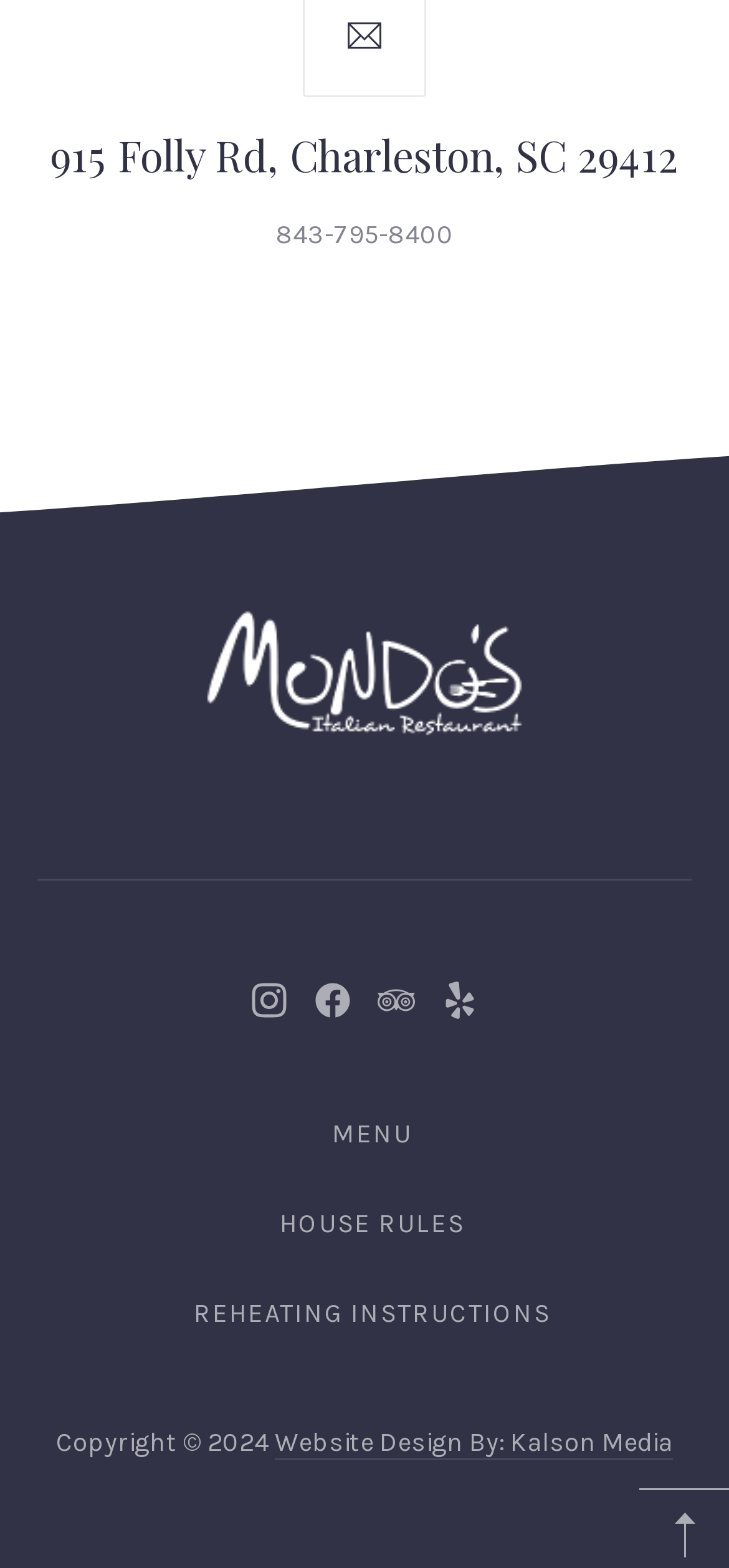What is the phone number of the restaurant?
From the image, provide a succinct answer in one word or a short phrase.

843-795-8400